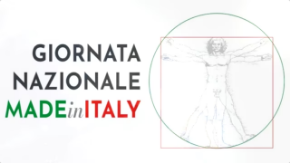Please answer the following question using a single word or phrase: 
What colors are in the background gradient?

Green, white, and red